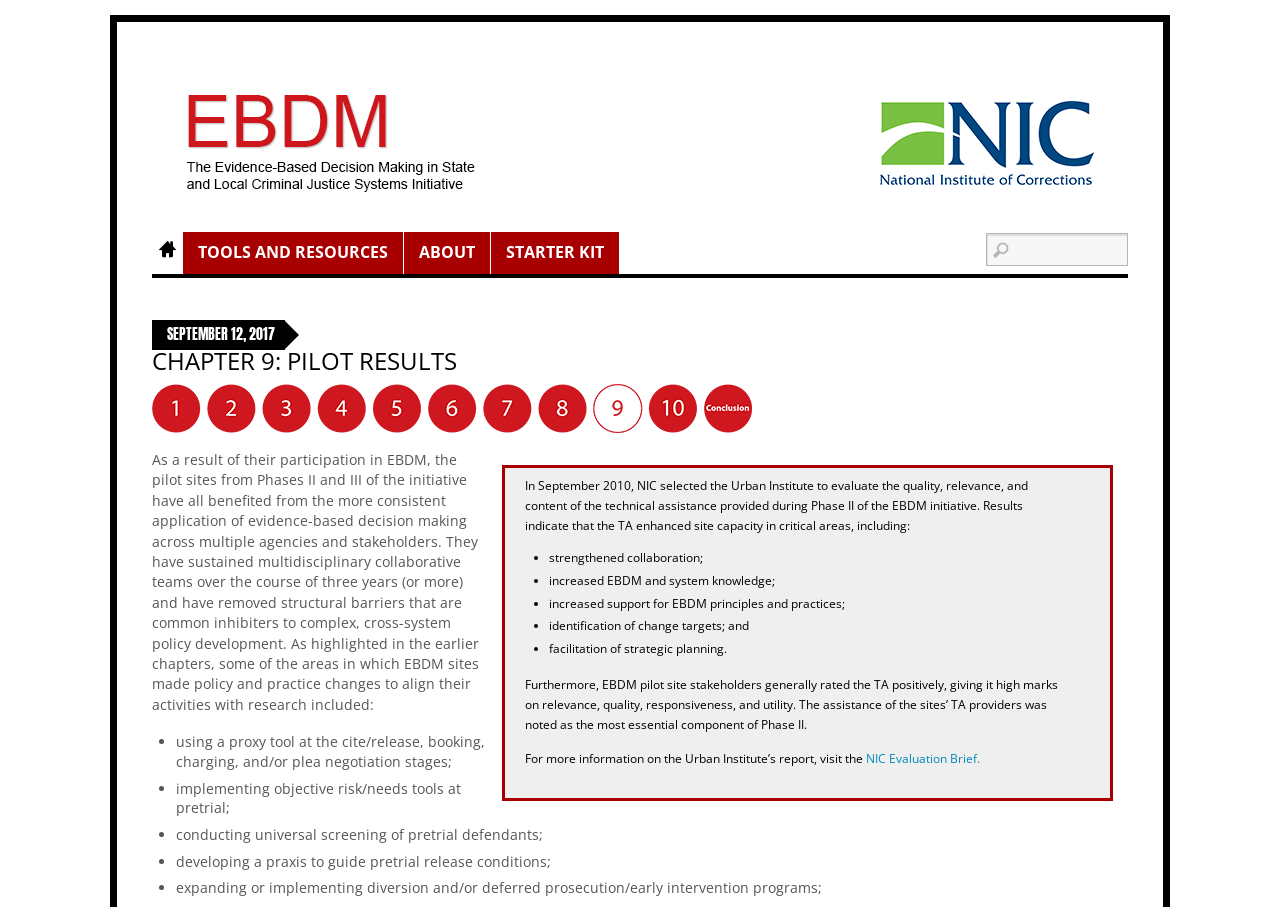What is the text of the first link on the webpage?
Refer to the image and respond with a one-word or short-phrase answer.

EBDM - Evidence Based Decision Making